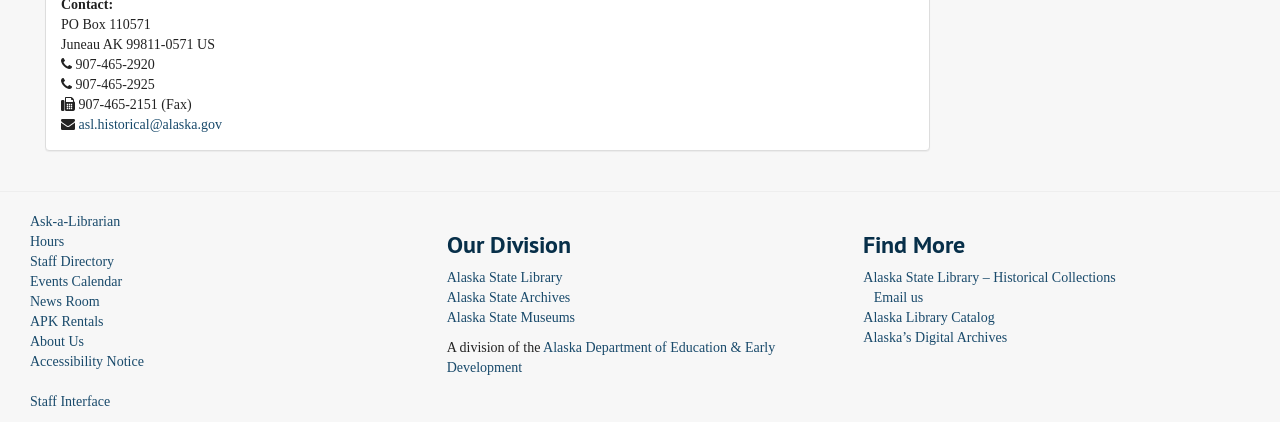Please find the bounding box coordinates of the element that needs to be clicked to perform the following instruction: "Search for something". The bounding box coordinates should be four float numbers between 0 and 1, represented as [left, top, right, bottom].

None